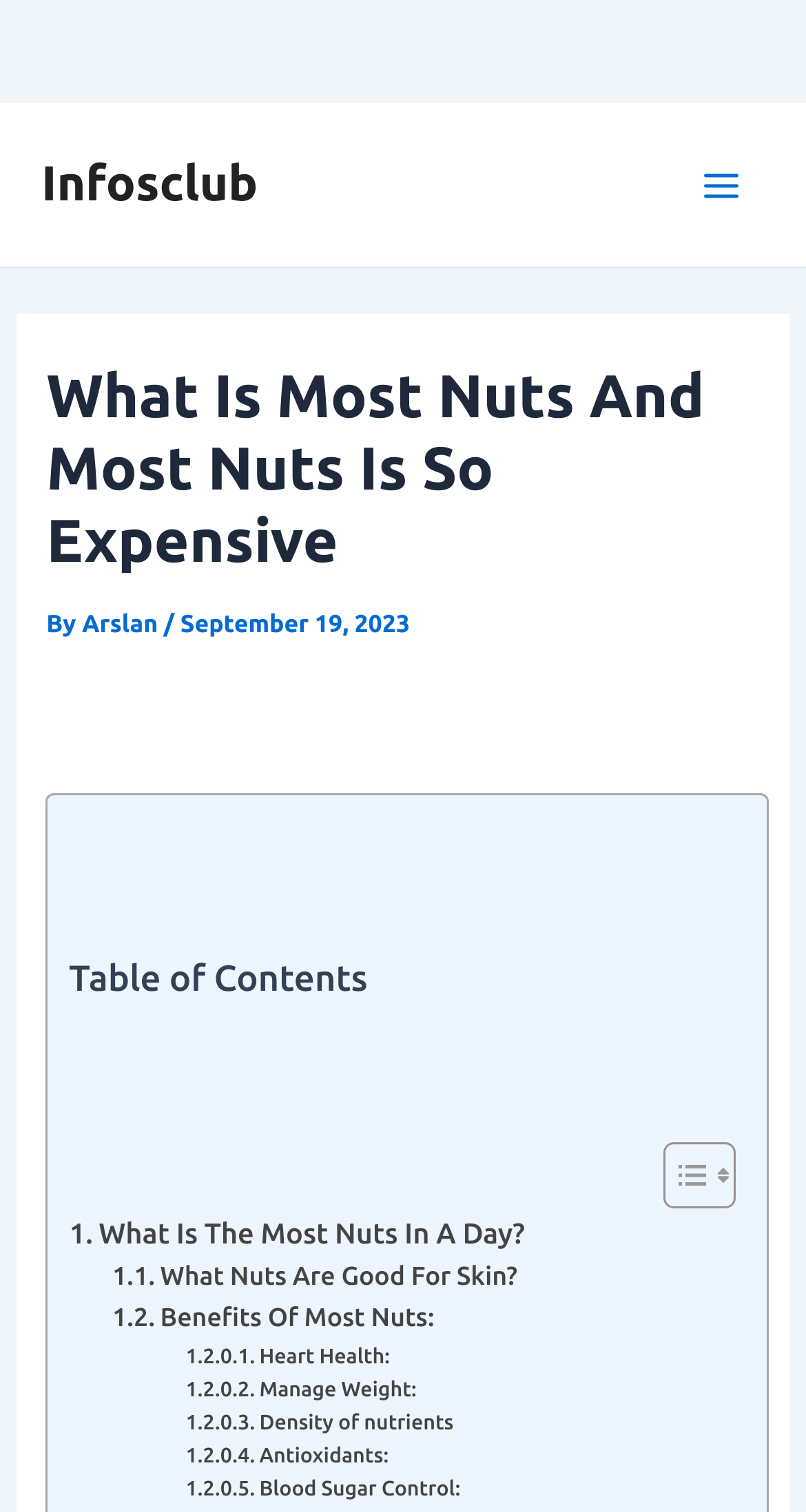Given the webpage screenshot and the description, determine the bounding box coordinates (top-left x, top-left y, bottom-right x, bottom-right y) that define the location of the UI element matching this description: Main Menu

[0.841, 0.094, 0.949, 0.151]